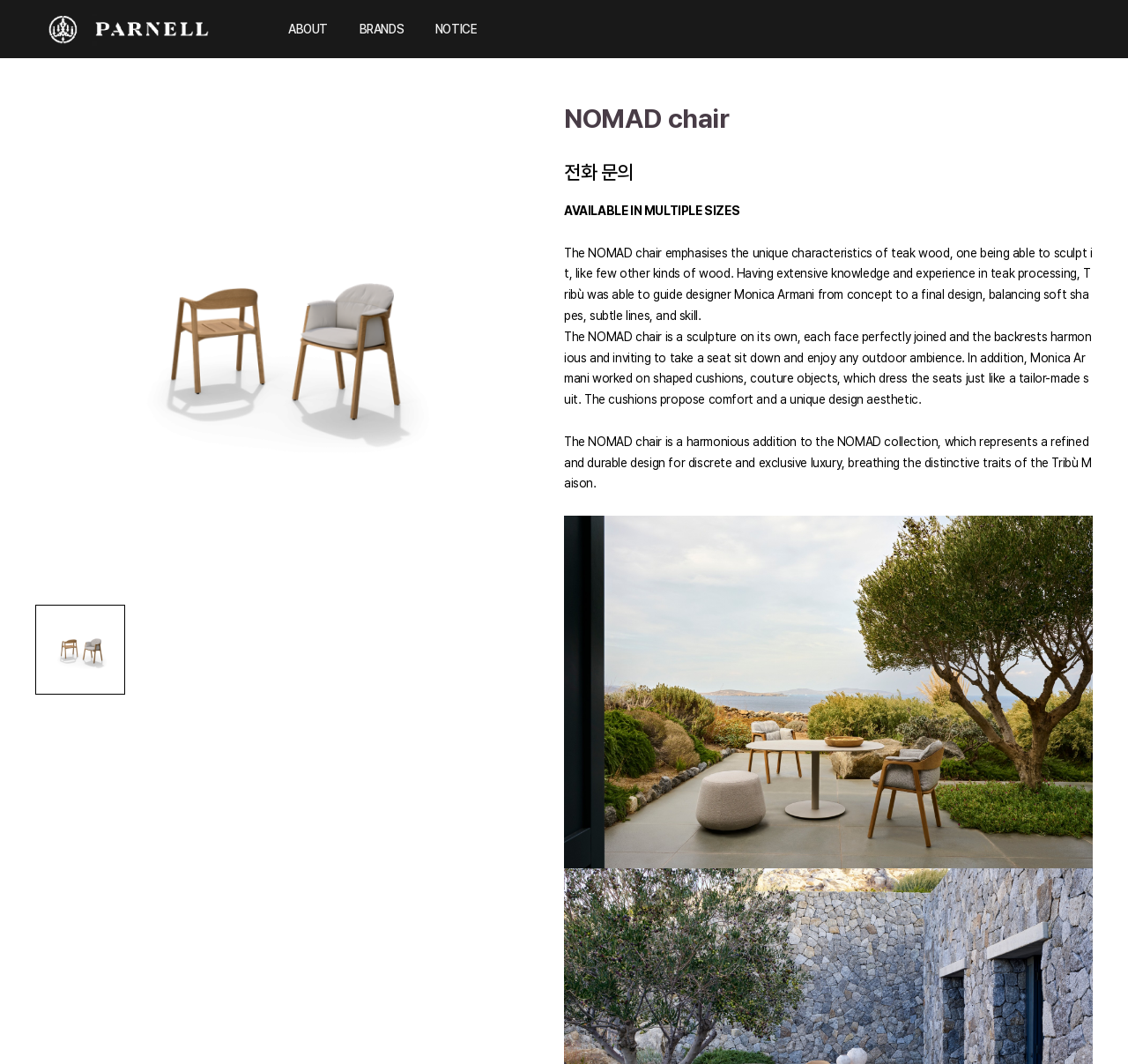How many links are in the ABOUT section?
Answer briefly with a single word or phrase based on the image.

1